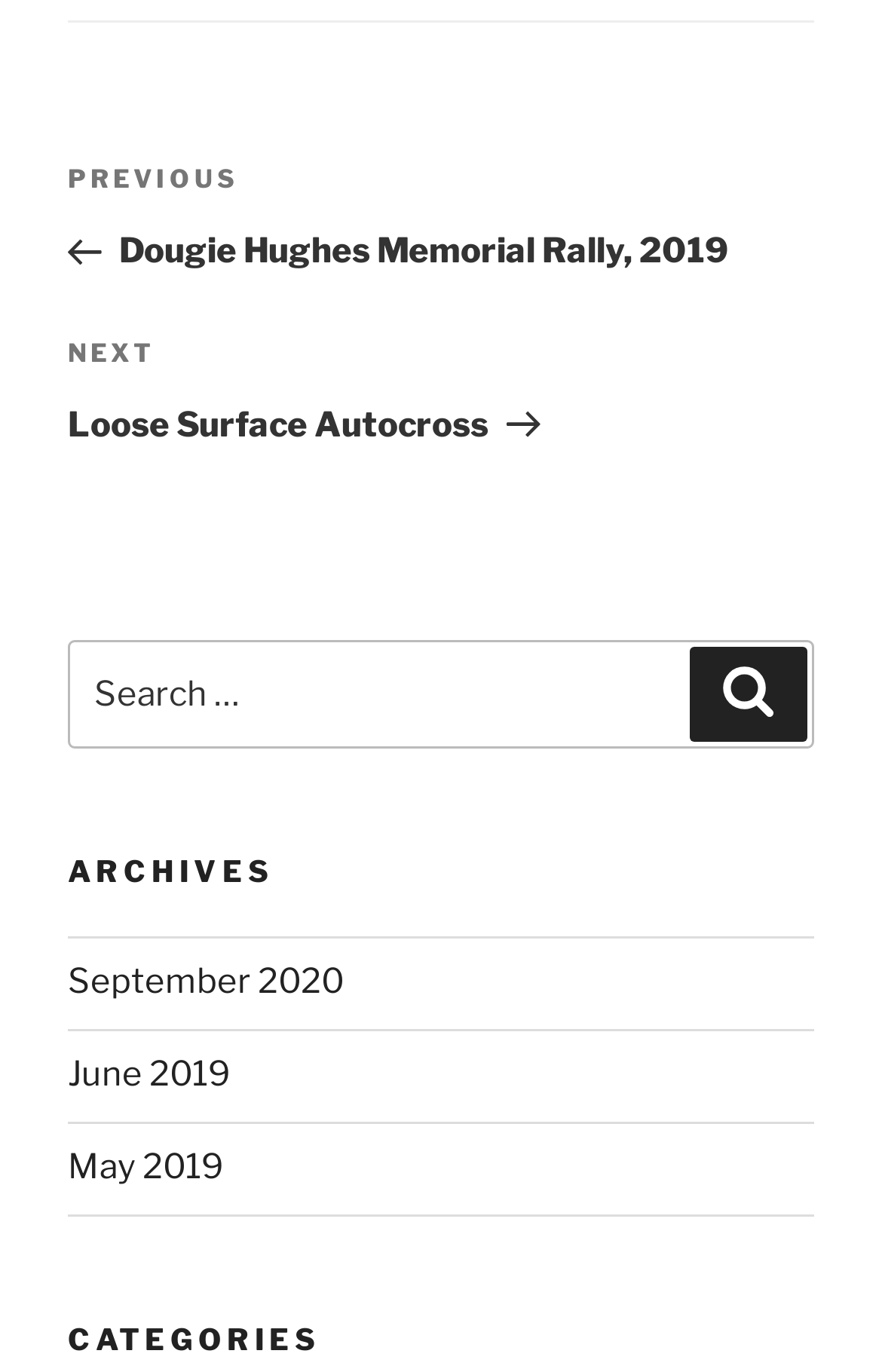Can you find the bounding box coordinates for the element to click on to achieve the instruction: "Click on categories"?

[0.077, 0.96, 0.923, 0.99]